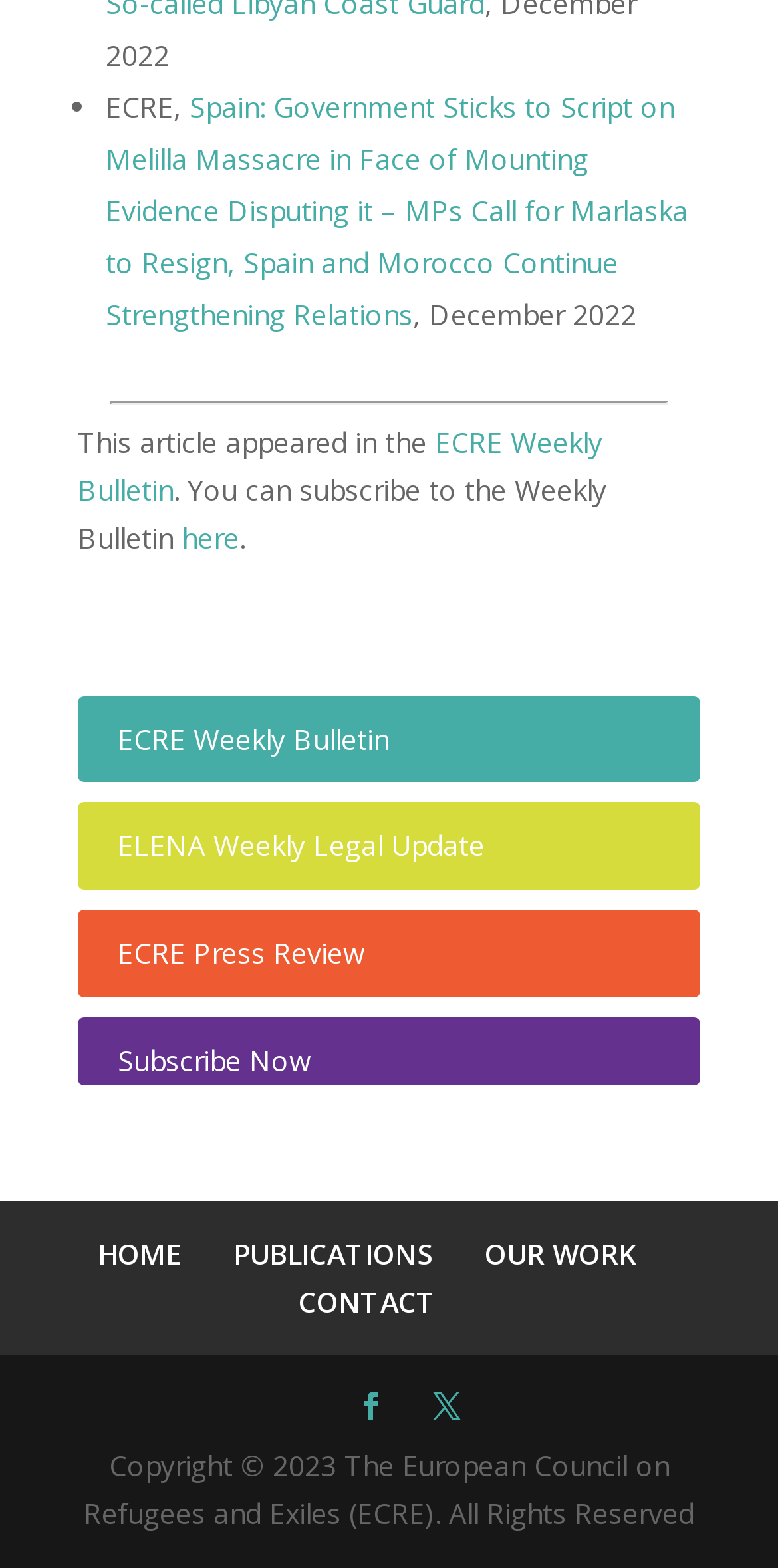Determine the bounding box coordinates of the area to click in order to meet this instruction: "View the ECRE Press Review".

[0.151, 0.596, 0.469, 0.62]